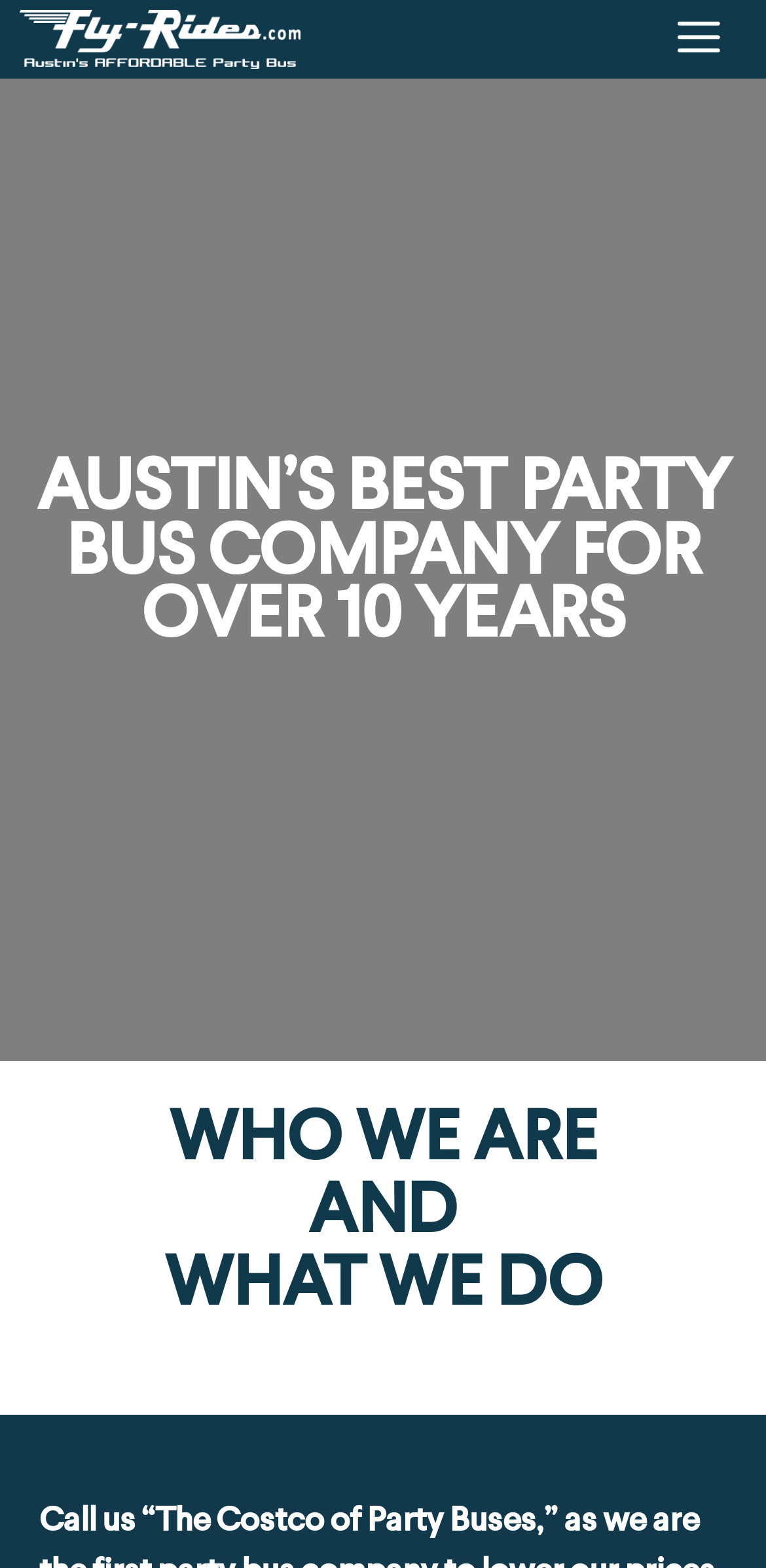Identify and provide the text of the main header on the webpage.

AUSTIN’S BEST PARTY BUS COMPANY FOR OVER 10 YEARS